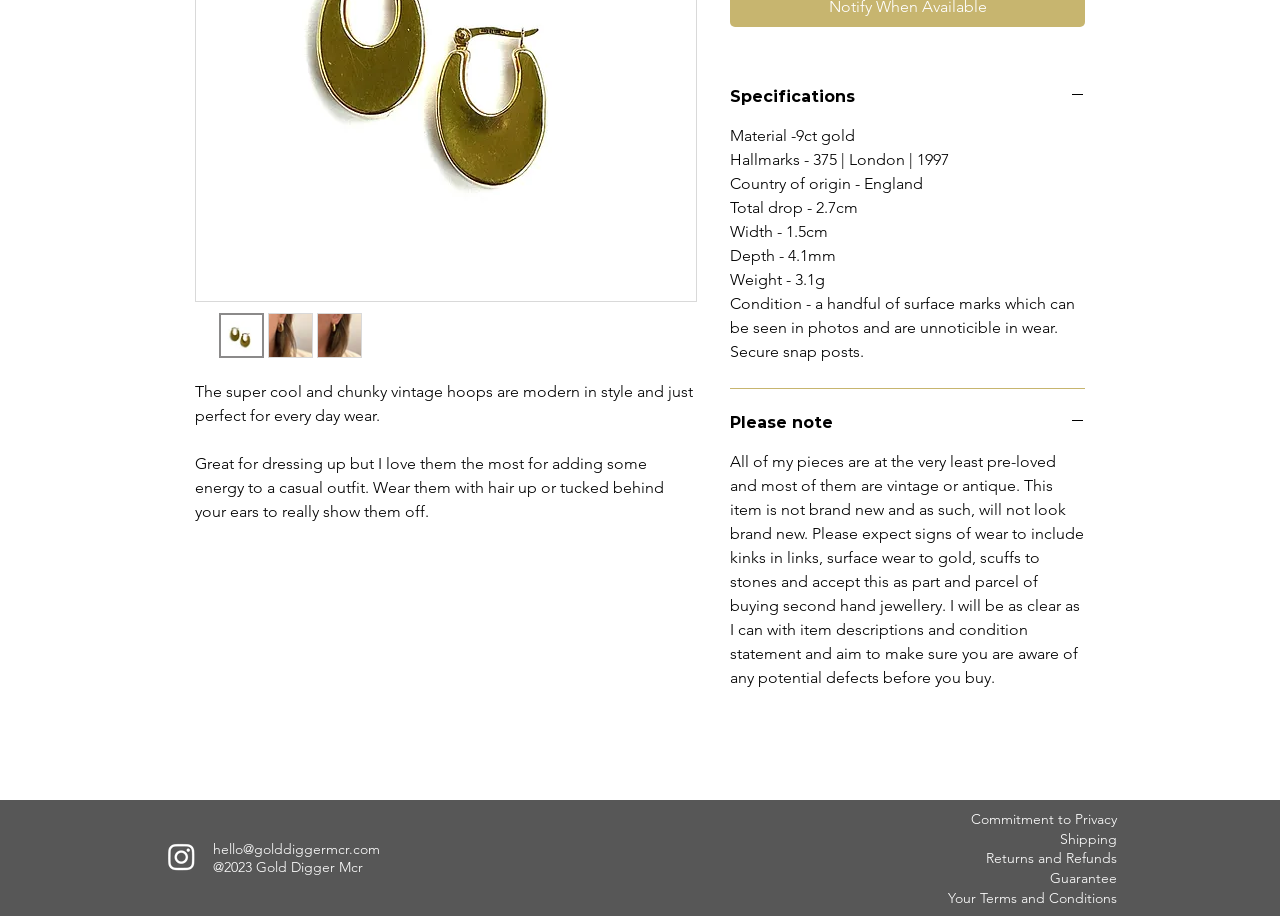Show the bounding box coordinates for the HTML element as described: "Your Terms and Conditions".

[0.741, 0.97, 0.873, 0.99]